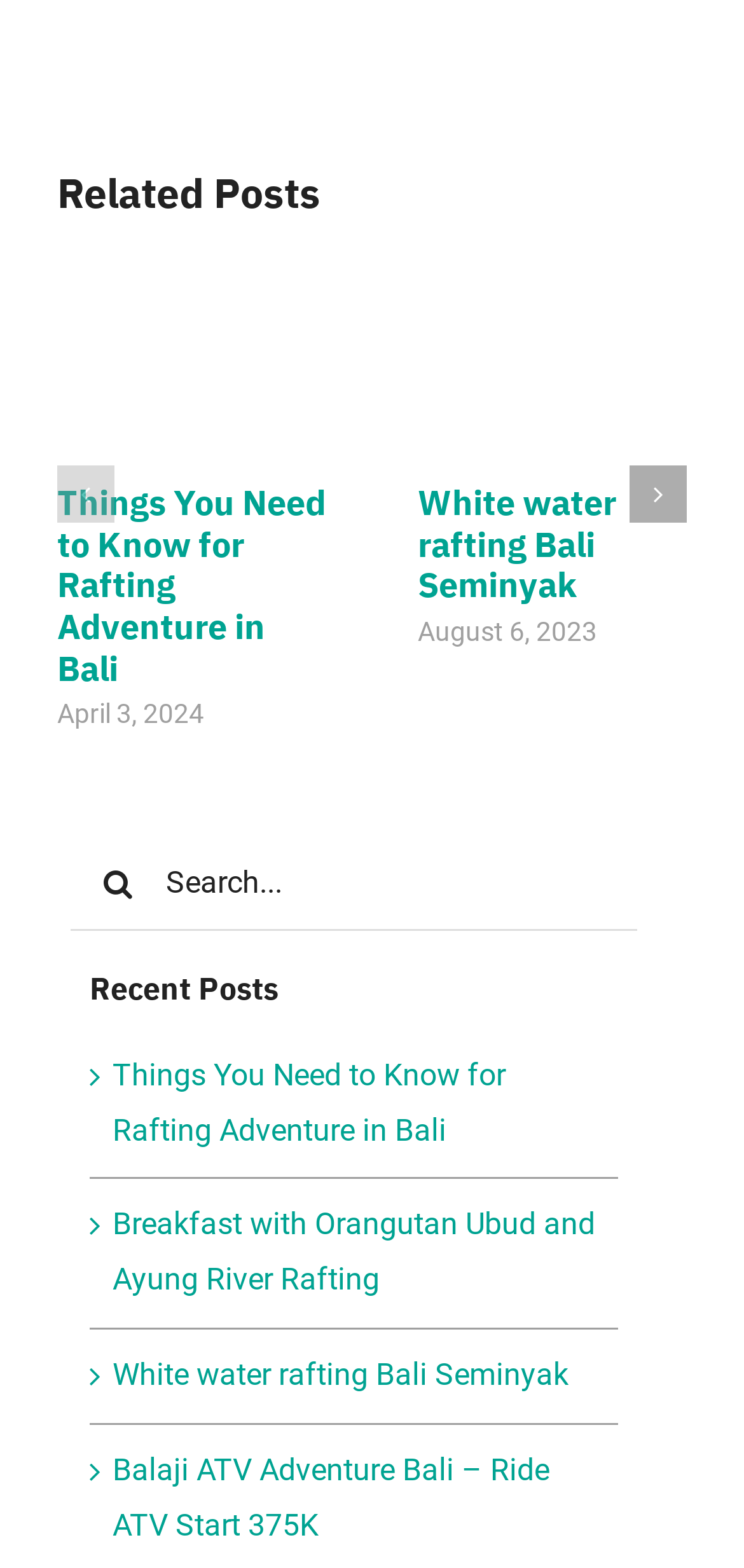How many related posts are there?
Utilize the information in the image to give a detailed answer to the question.

I counted the number of groups under the 'Related Posts' heading, and there are three groups, each containing a post.